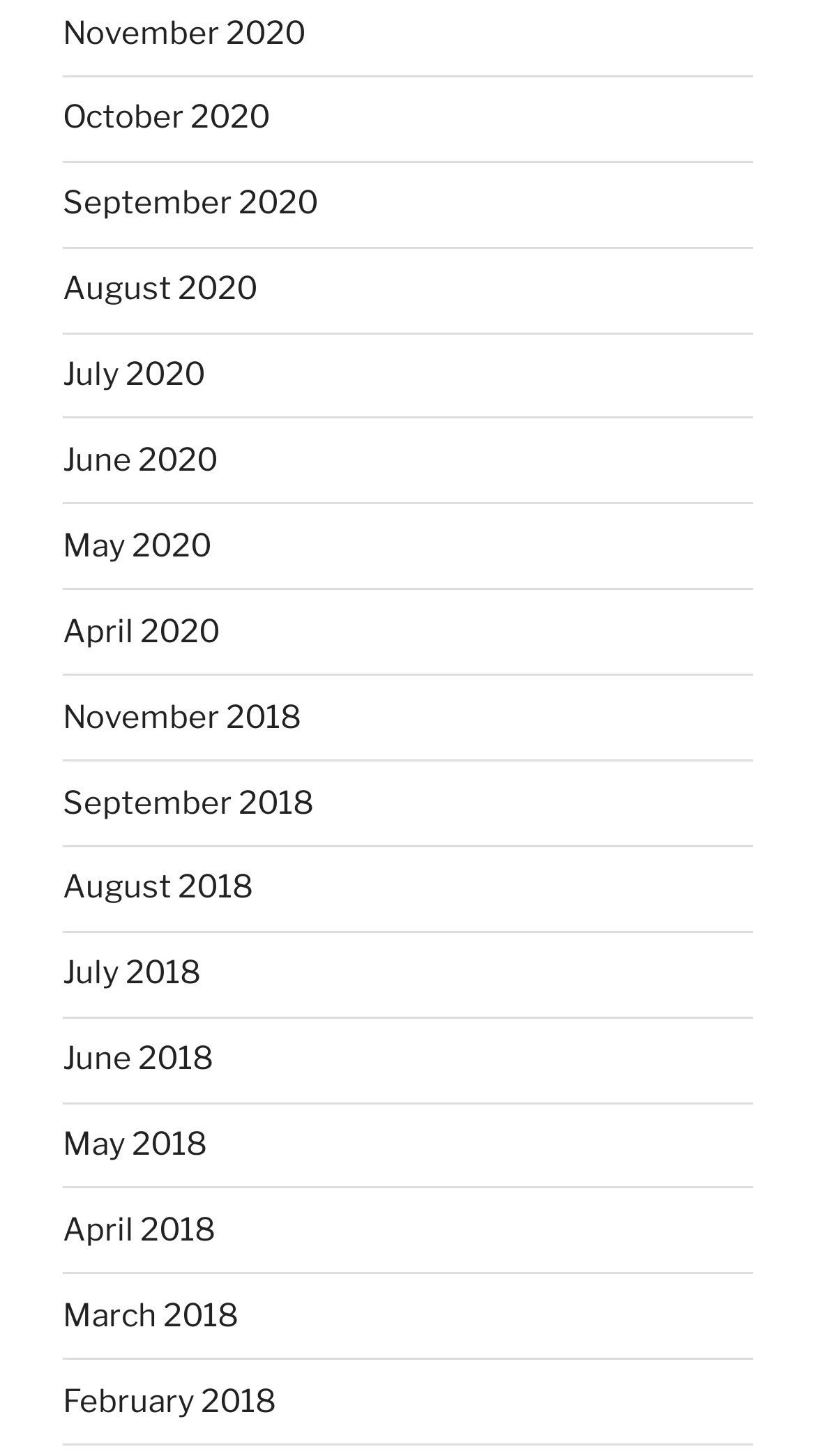Please answer the following question using a single word or phrase: 
What is the latest month listed?

November 2020